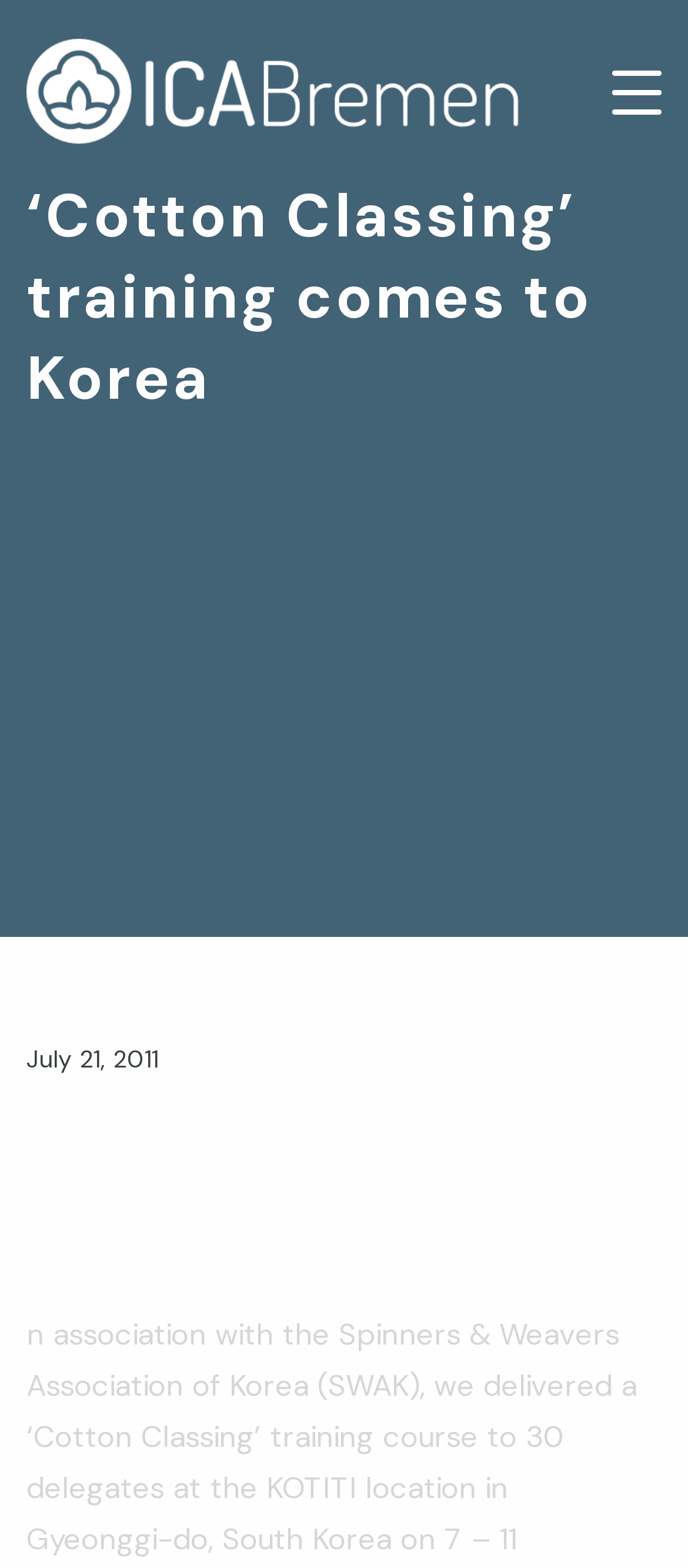Where did the training take place?
Answer the question in as much detail as possible.

The location of the training event can be found in the heading element, which is '‘Cotton Classing’ training comes to Korea'. This suggests that the training event took place in Korea.